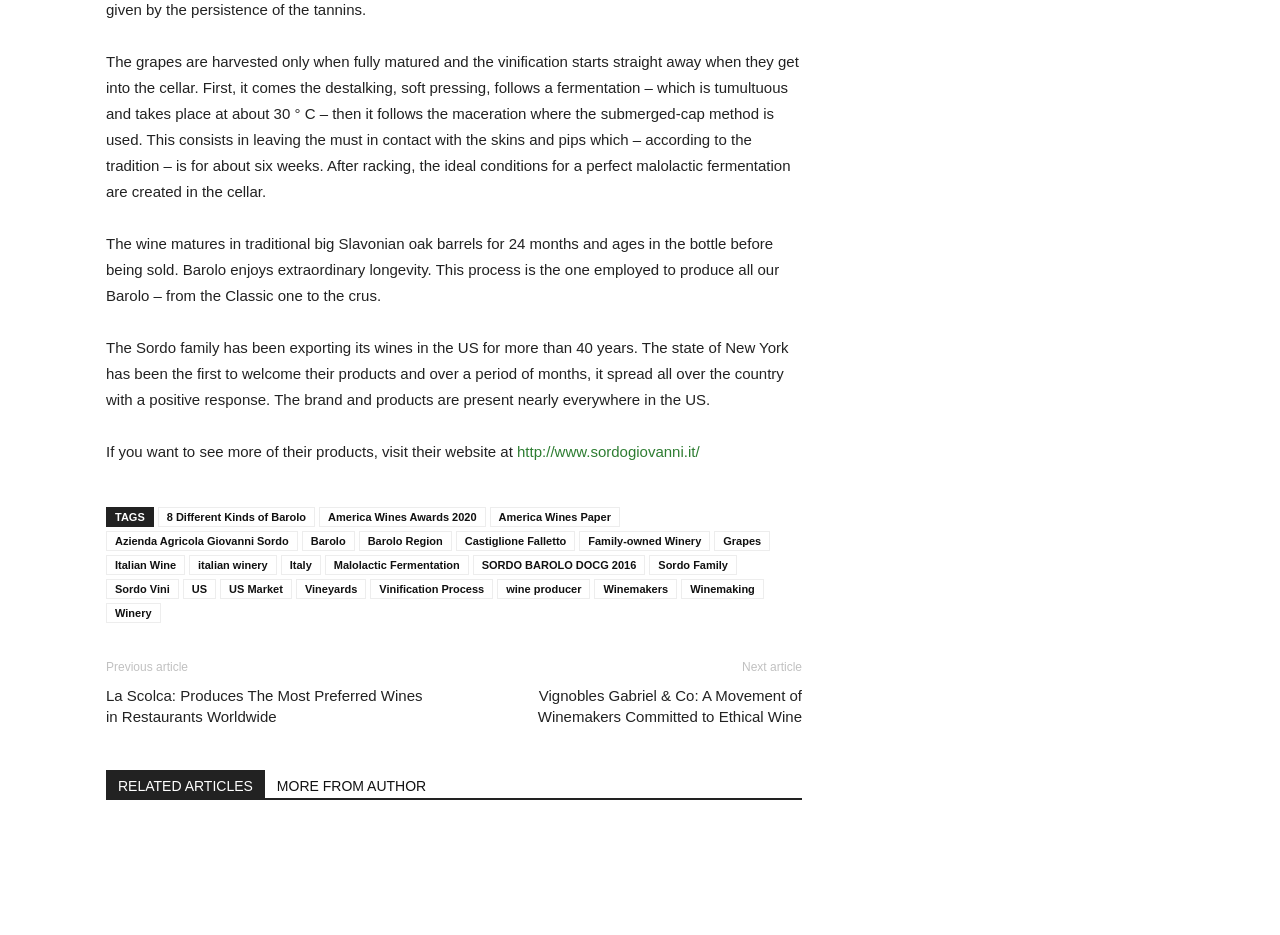Determine the bounding box coordinates for the area you should click to complete the following instruction: "learn about America Wines Awards 2020".

[0.249, 0.543, 0.379, 0.564]